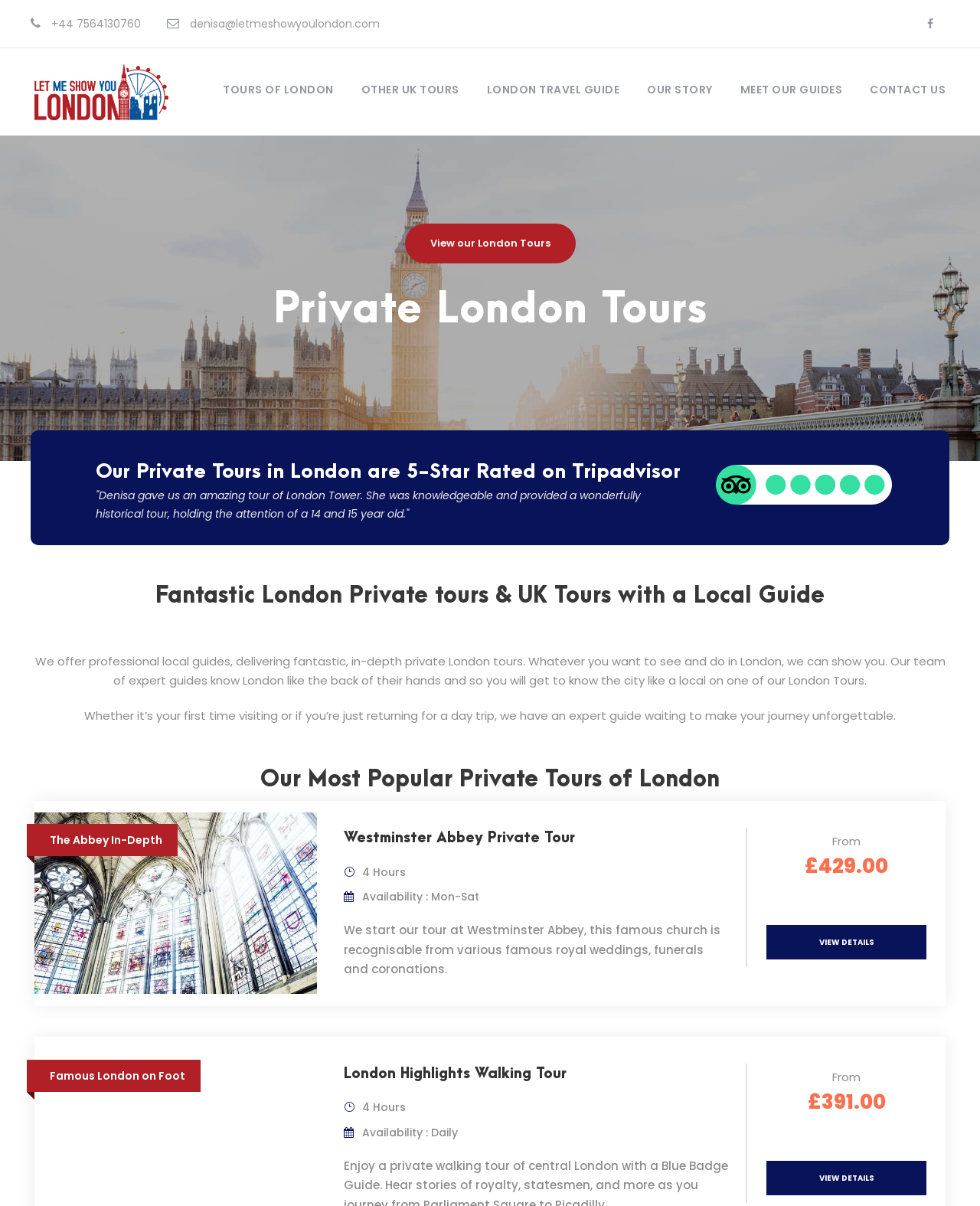What type of guide does Let Me Show You London offer?
Refer to the screenshot and answer in one word or phrase.

Local guide